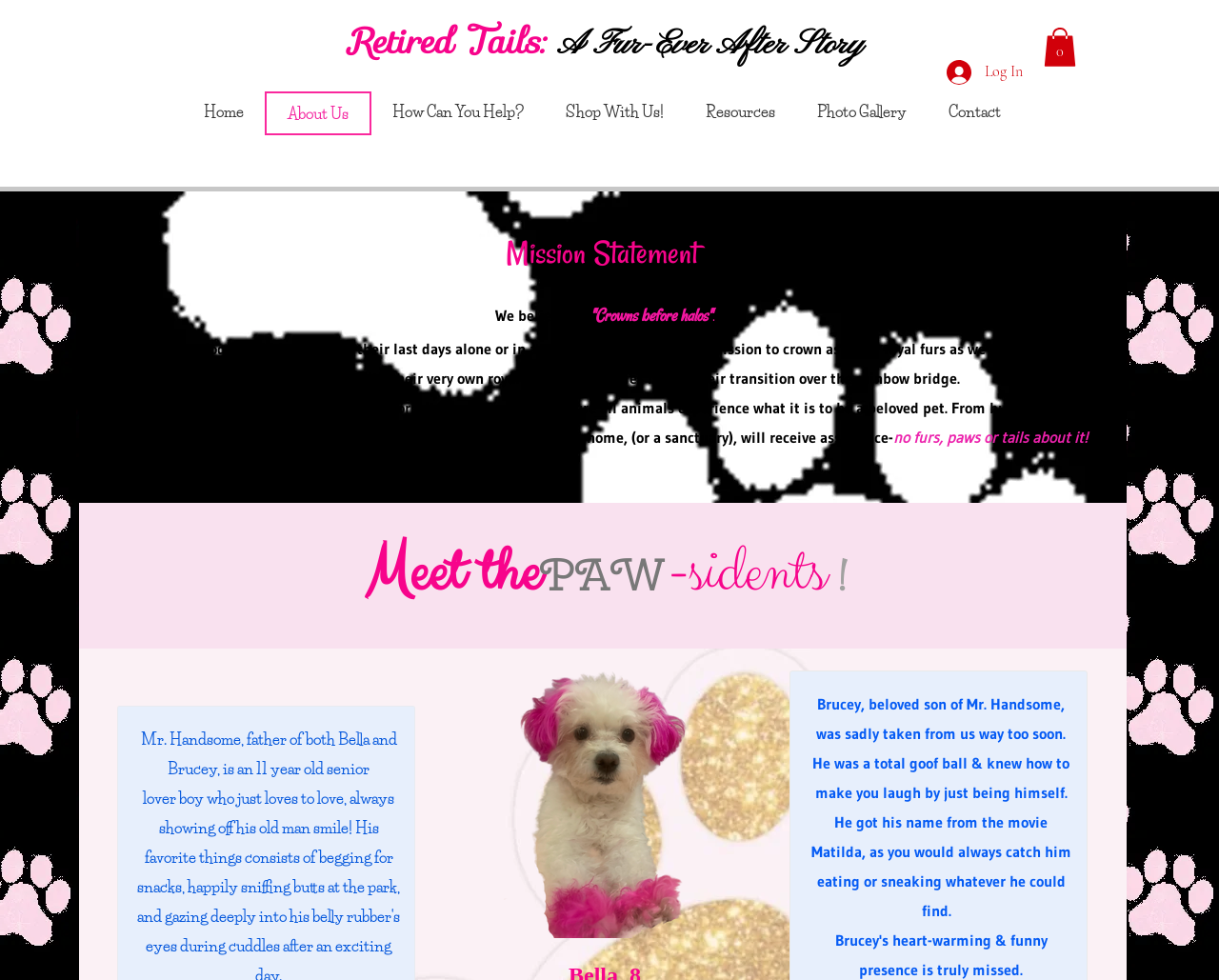Answer the question below using just one word or a short phrase: 
How many navigation links are there?

7